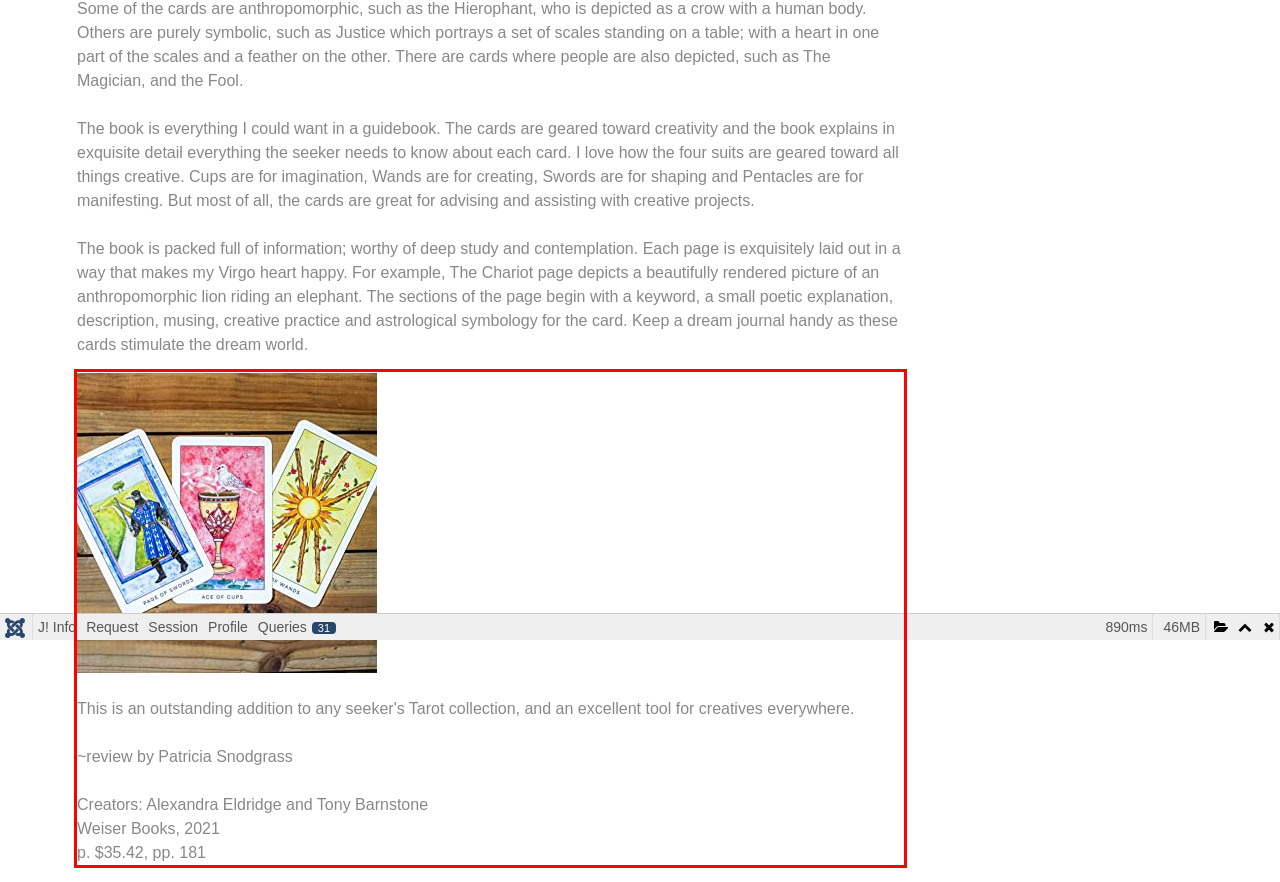Please look at the webpage screenshot and extract the text enclosed by the red bounding box.

This is an outstanding addition to any seeker's Tarot collection, and an excellent tool for creatives everywhere. ~review by Patricia Snodgrass Creators: Alexandra Eldridge and Tony Barnstone Weiser Books, 2021 p. $35.42, pp. 181